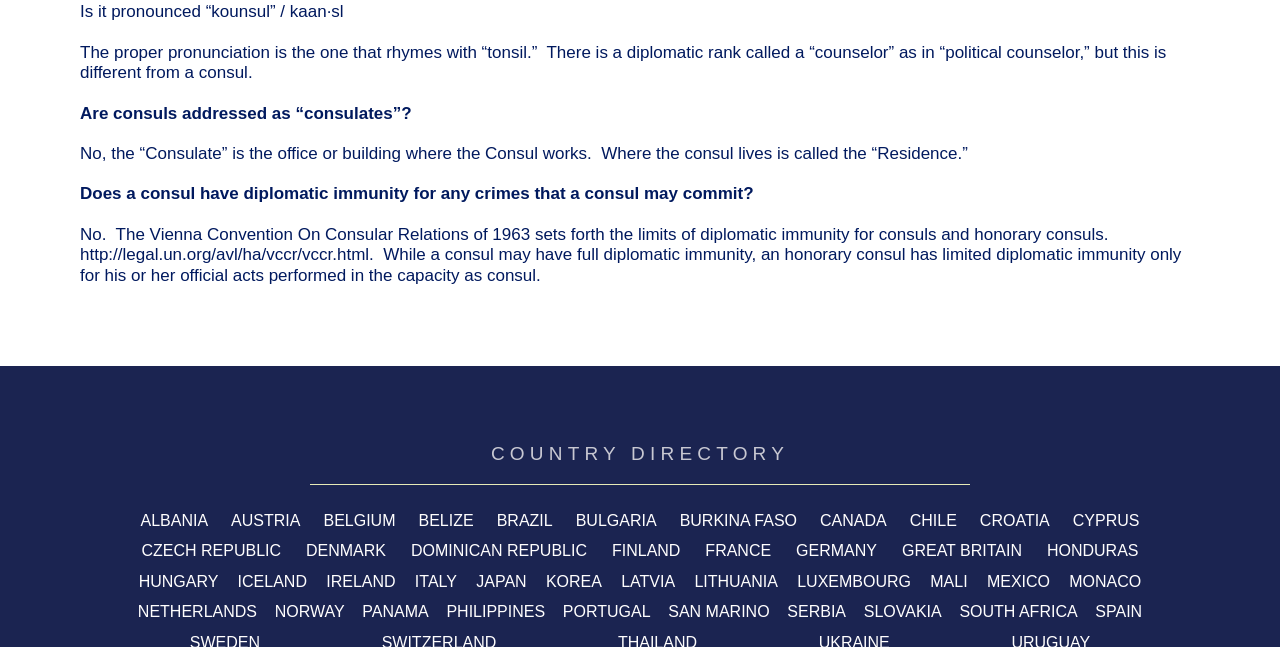Identify the bounding box coordinates for the UI element described as follows: Albania. Use the format (top-left x, top-left y, bottom-right x, bottom-right y) and ensure all values are floating point numbers between 0 and 1.

[0.101, 0.782, 0.172, 0.829]